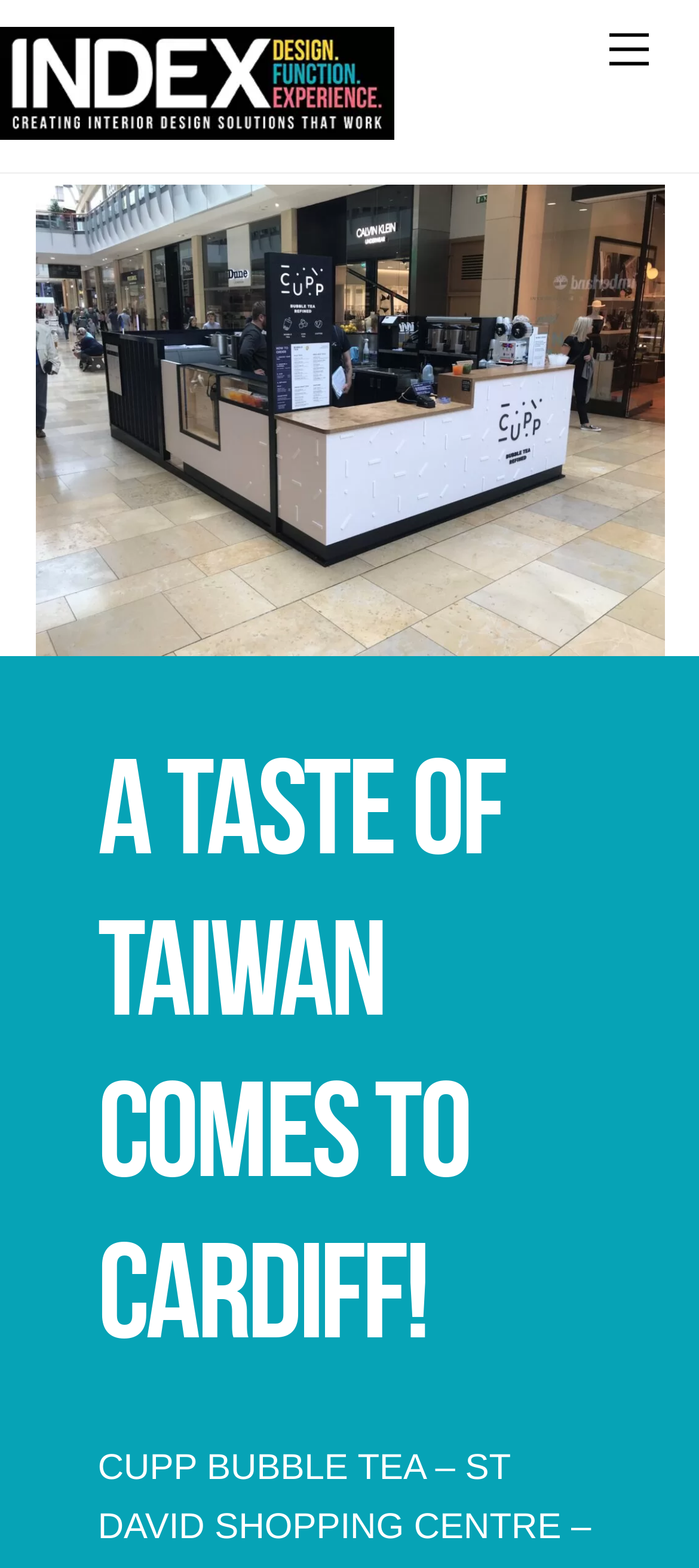From the webpage screenshot, predict the bounding box coordinates (top-left x, top-left y, bottom-right x, bottom-right y) for the UI element described here: Menu

[0.847, 0.007, 0.95, 0.054]